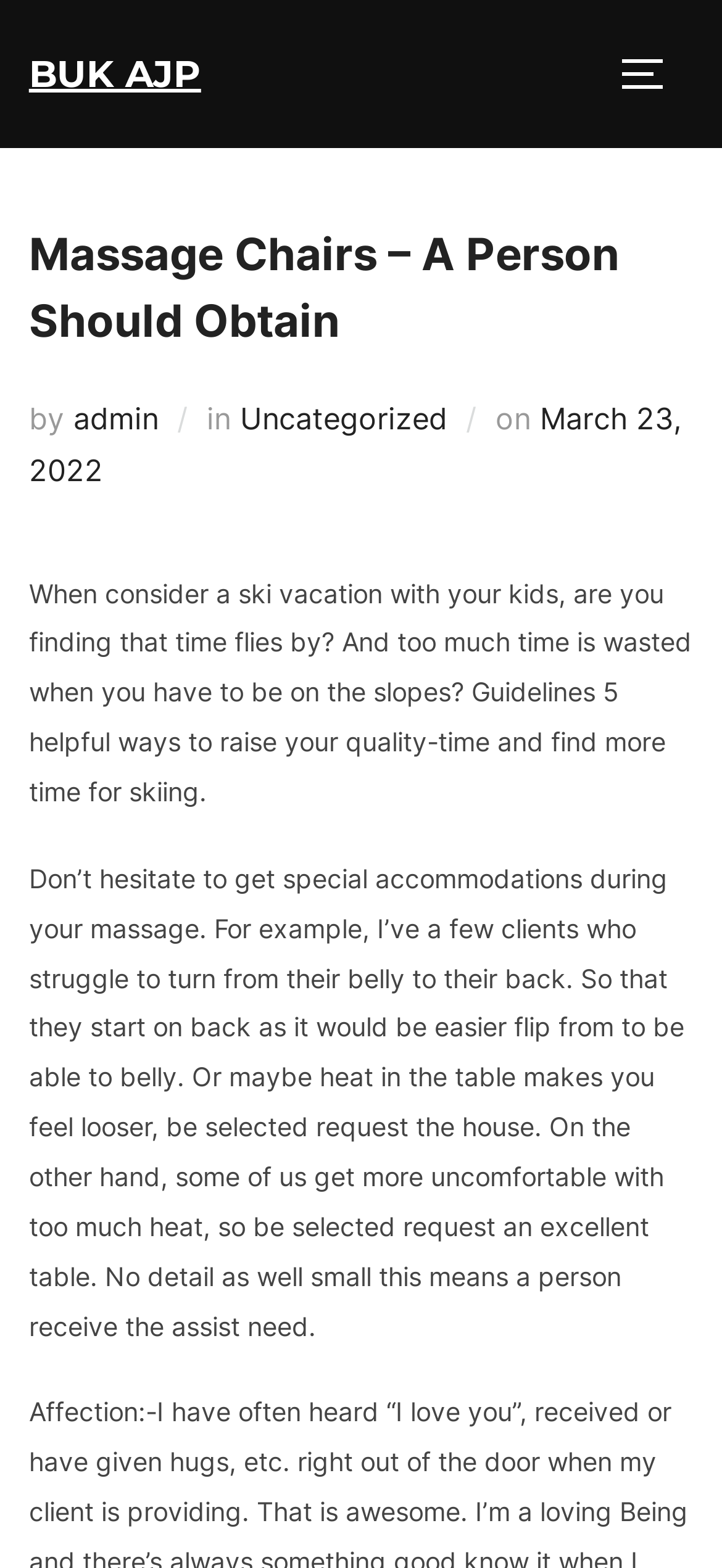Find the headline of the webpage and generate its text content.

Massage Chairs – A Person Should Obtain